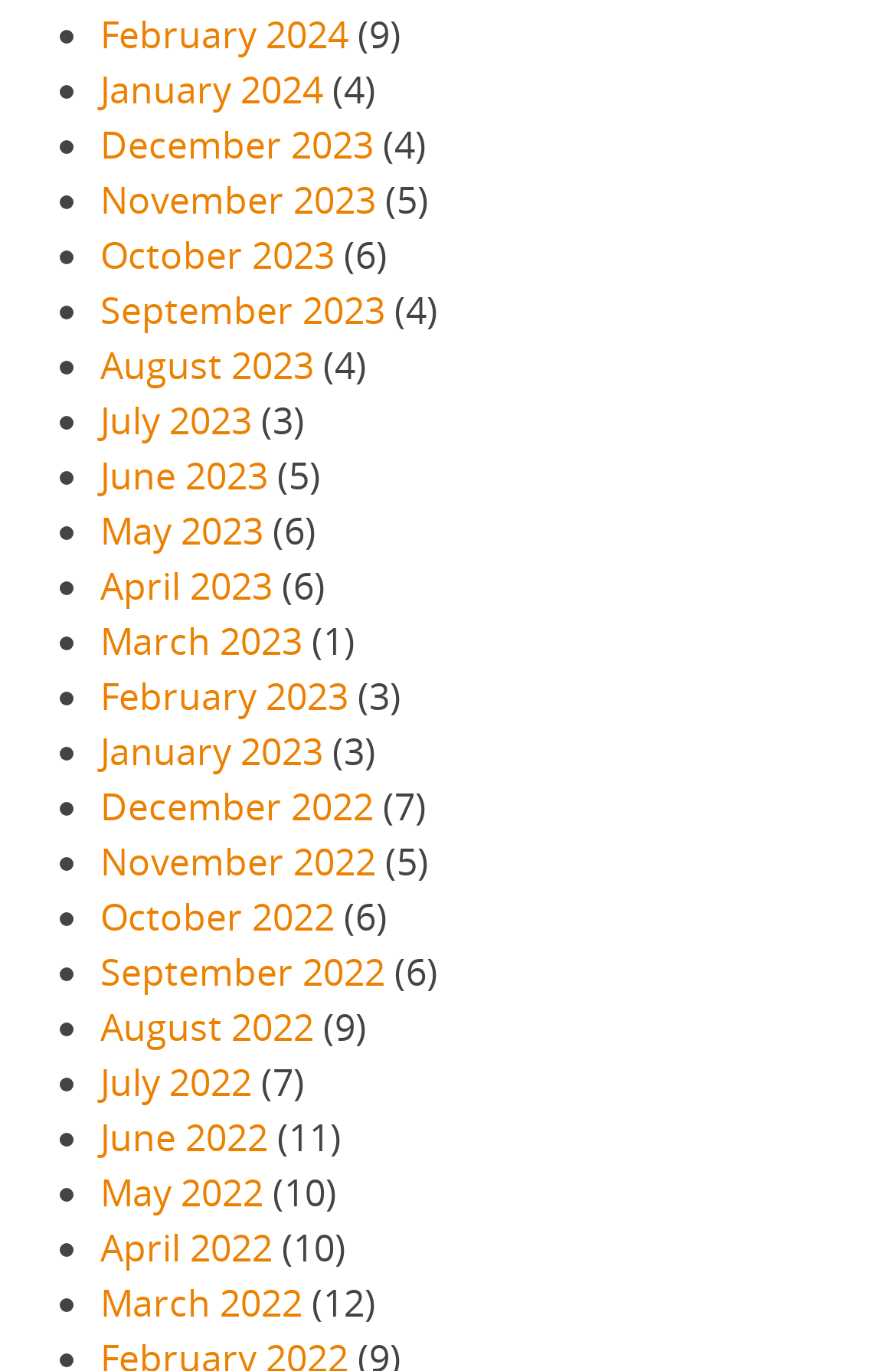How many links are there on the webpage?
Please provide a single word or phrase as your answer based on the image.

24